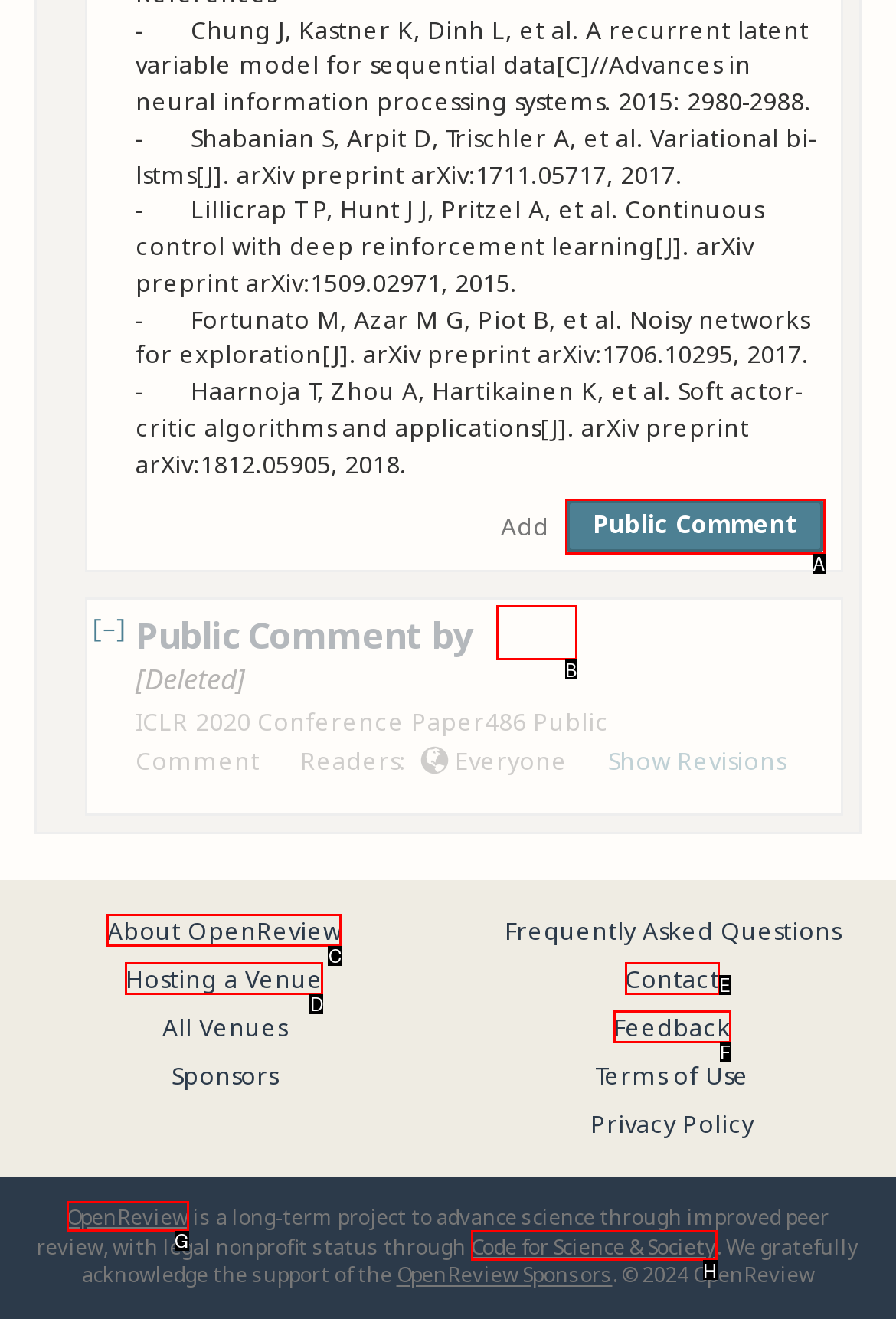Identify the letter of the UI element that fits the description: Contact
Respond with the letter of the option directly.

E